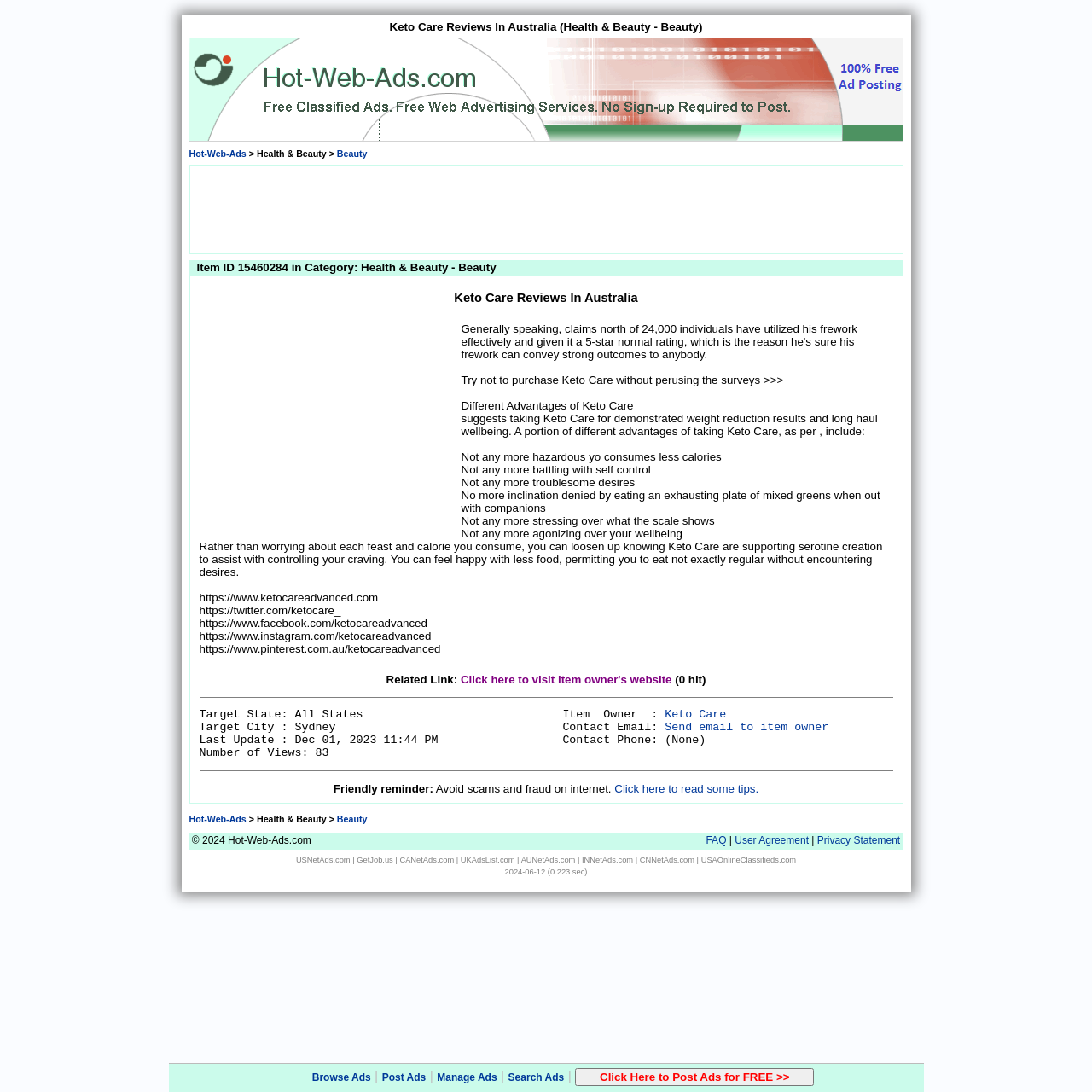Answer the question with a brief word or phrase:
What is the contact email of the item owner?

Send email to item owner